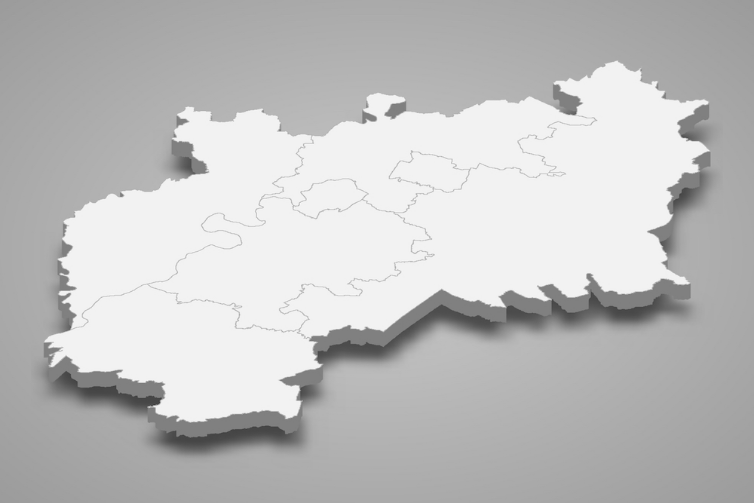Please respond to the question with a concise word or phrase:
How many new homes will be developed on the site?

Over 200